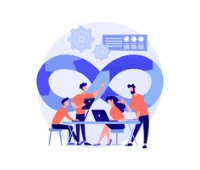What is symbolized by the gears and data analytics icons?
Answer the question with as much detail as you can, using the image as a reference.

The scene is enriched with visual elements such as gears and data analytics icons in the background, which symbolize efficiency and process optimization, highlighting the importance of streamlined processes in delivering sophisticated eCommerce functionalities.